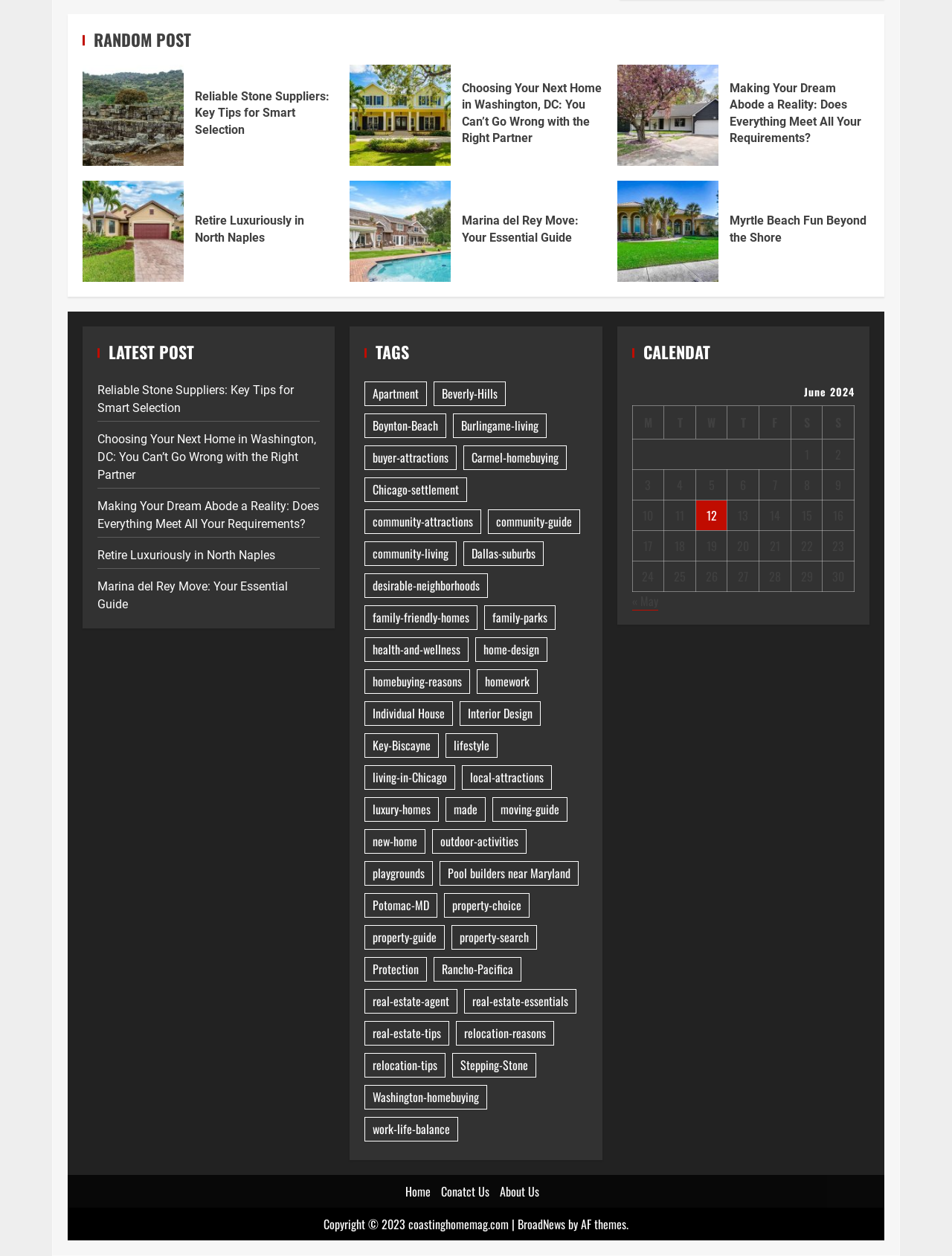How many links are under the 'LATEST POST' section?
Please provide a comprehensive and detailed answer to the question.

The 'LATEST POST' section is located in the middle of the webpage, and it contains 5 links. These links are 'Reliable Stone Suppliers: Key Tips for Smart Selection', 'Choosing Your Next Home in Washington, DC: You Can’t Go Wrong with the Right Partner', 'Making Your Dream Abode a Reality: Does Everything Meet All Your Requirements?', 'Retire Luxuriously in North Naples', and 'Marina del Rey Move: Your Essential Guide'. This can be determined by counting the number of link elements under the 'LATEST POST' heading.